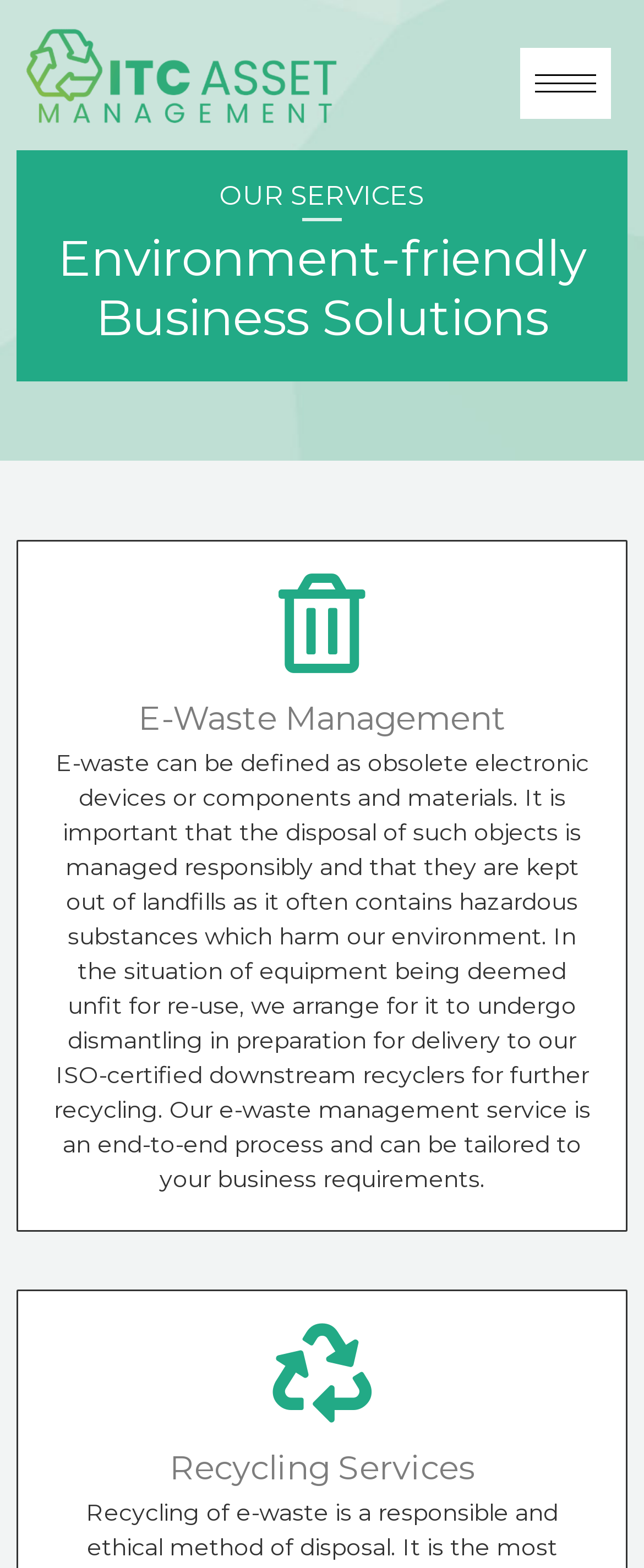What other service is provided by this company? Look at the image and give a one-word or short phrase answer.

Recycling Services